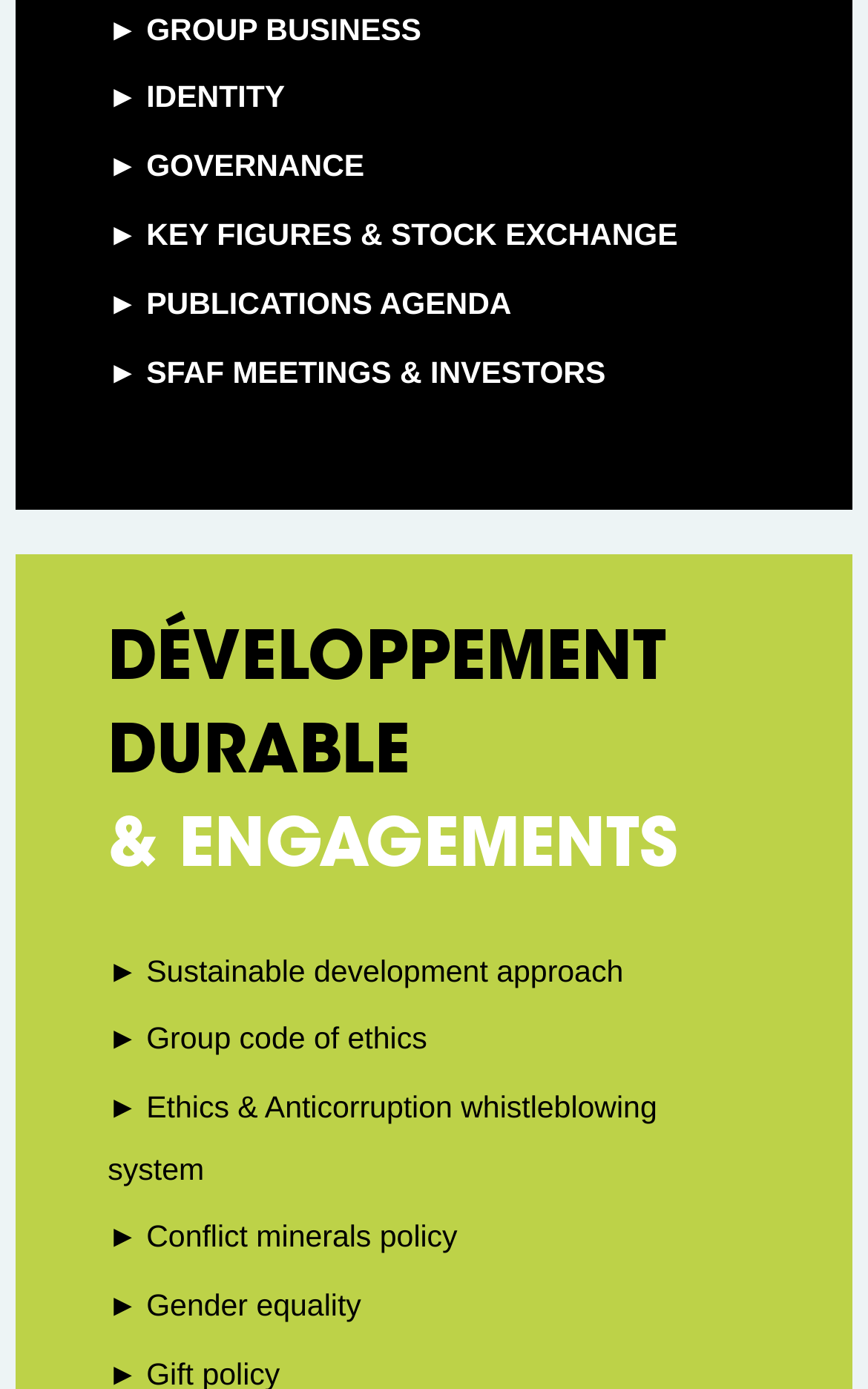How many sections are on the top of the webpage?
Answer with a single word or phrase, using the screenshot for reference.

6